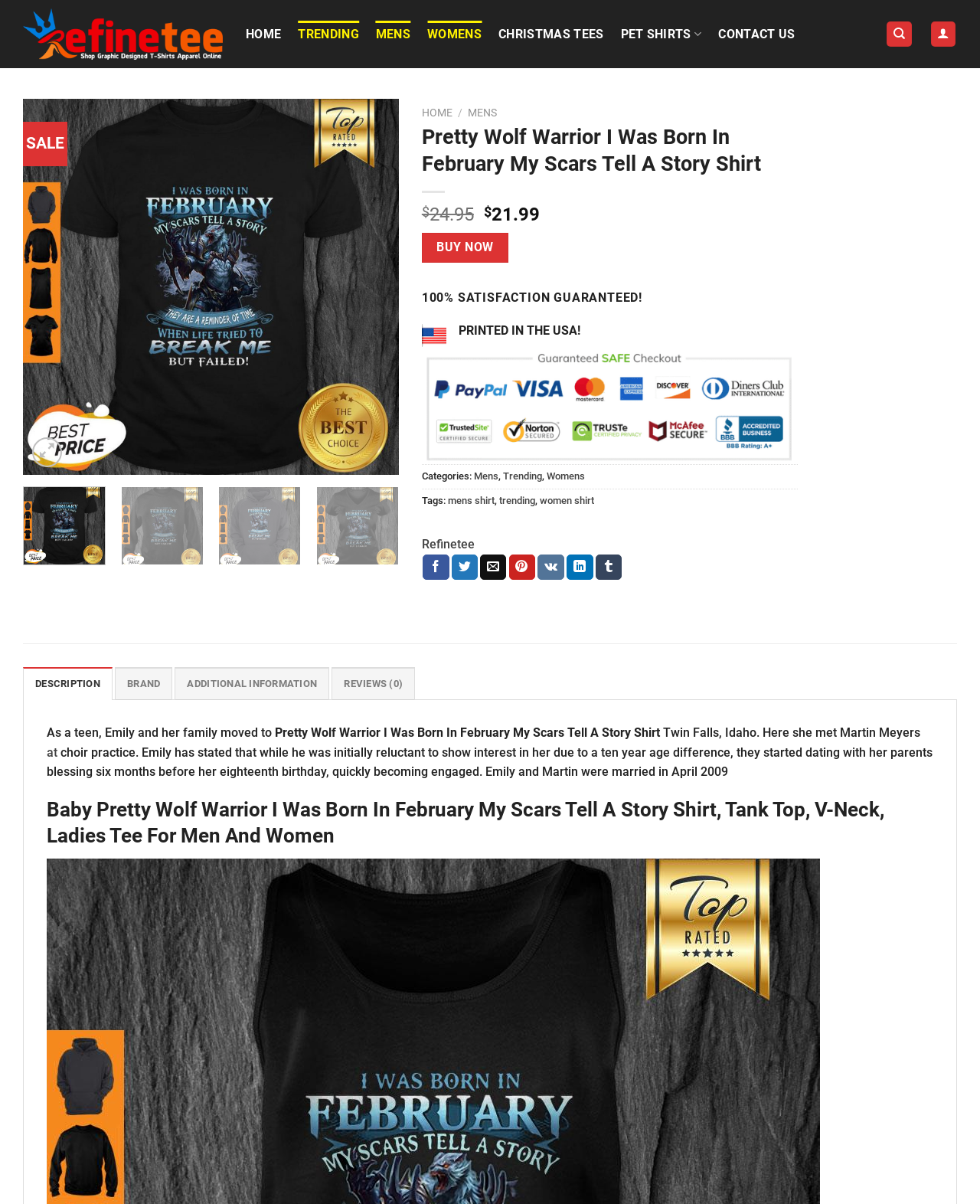What is the name of the shirt?
Based on the screenshot, give a detailed explanation to answer the question.

I determined the answer by looking at the title of the webpage and the text on the image, which clearly states the name of the shirt.